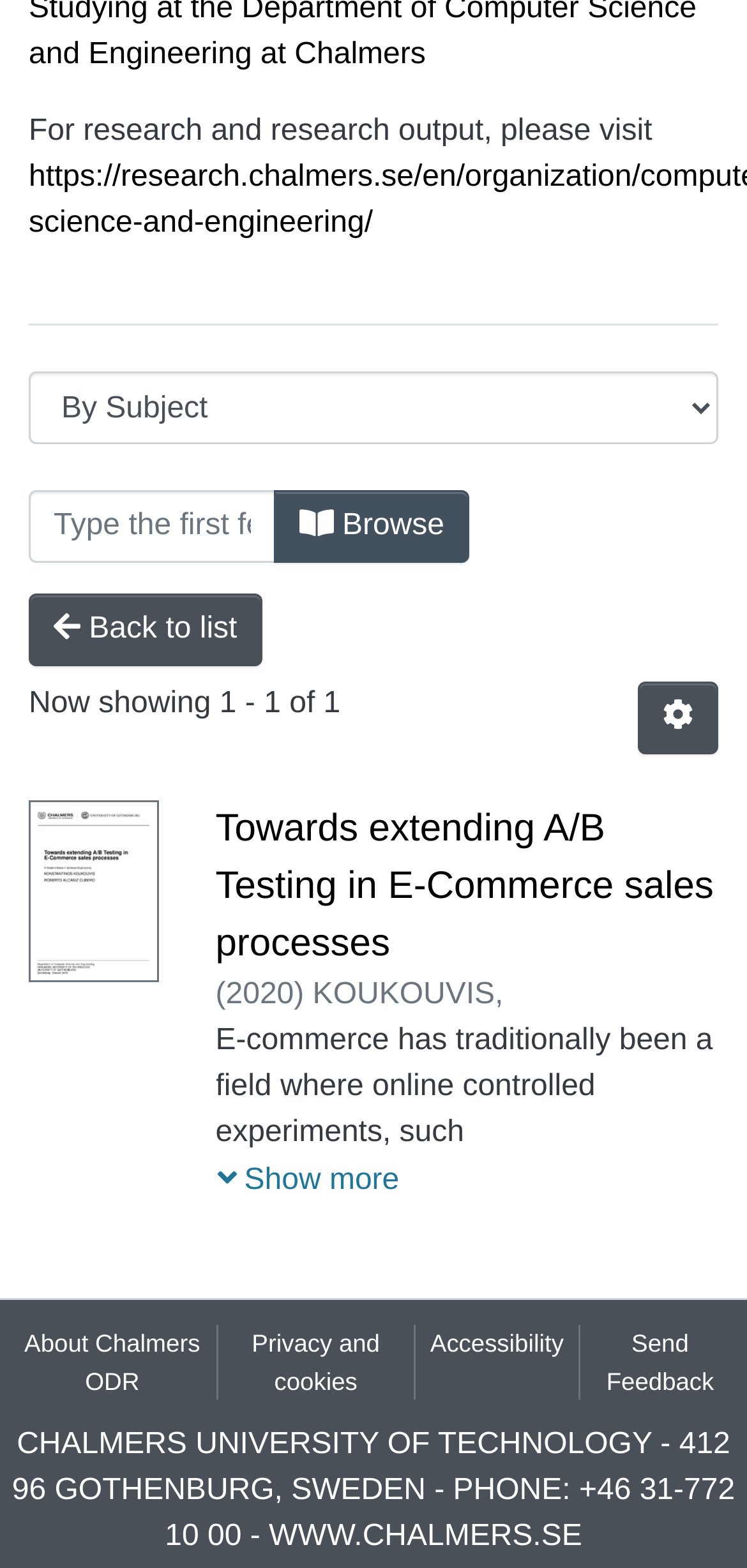Calculate the bounding box coordinates of the UI element given the description: "Contact Us".

None